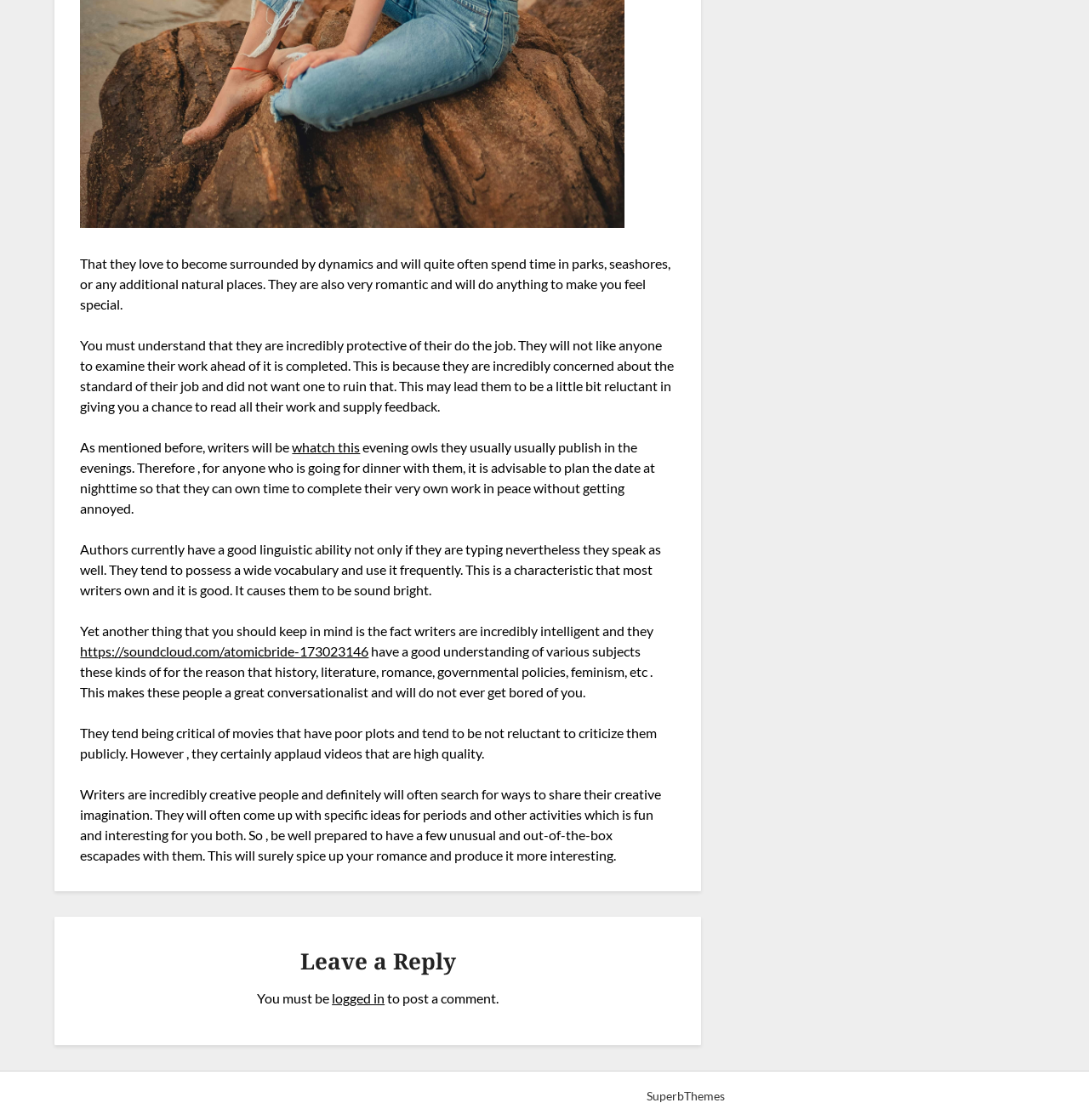What do writers tend to criticize publicly?
Based on the image, give a one-word or short phrase answer.

Movies with poor plots